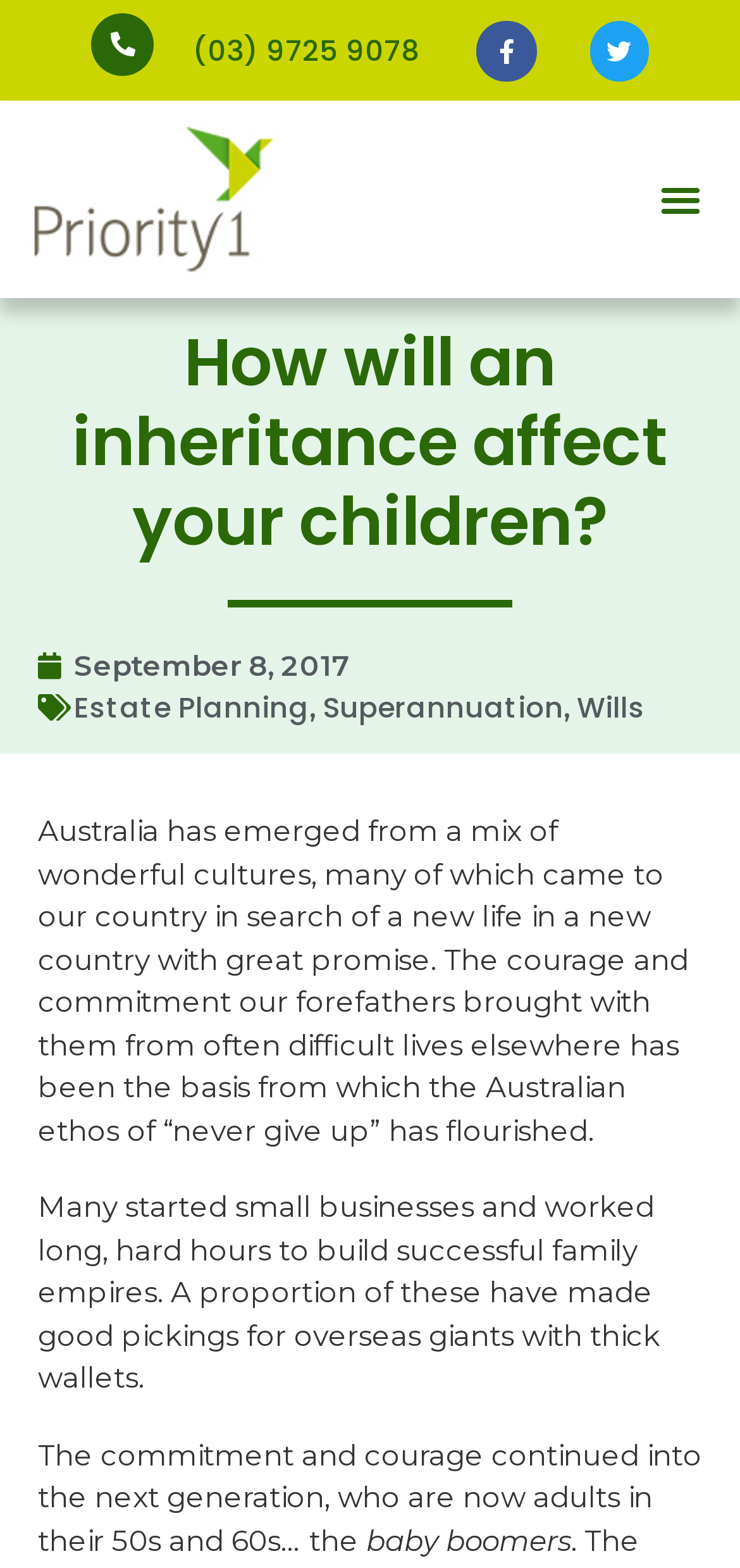Determine the bounding box coordinates for the clickable element required to fulfill the instruction: "Click the Facebook link". Provide the coordinates as four float numbers between 0 and 1, i.e., [left, top, right, bottom].

[0.644, 0.014, 0.724, 0.052]